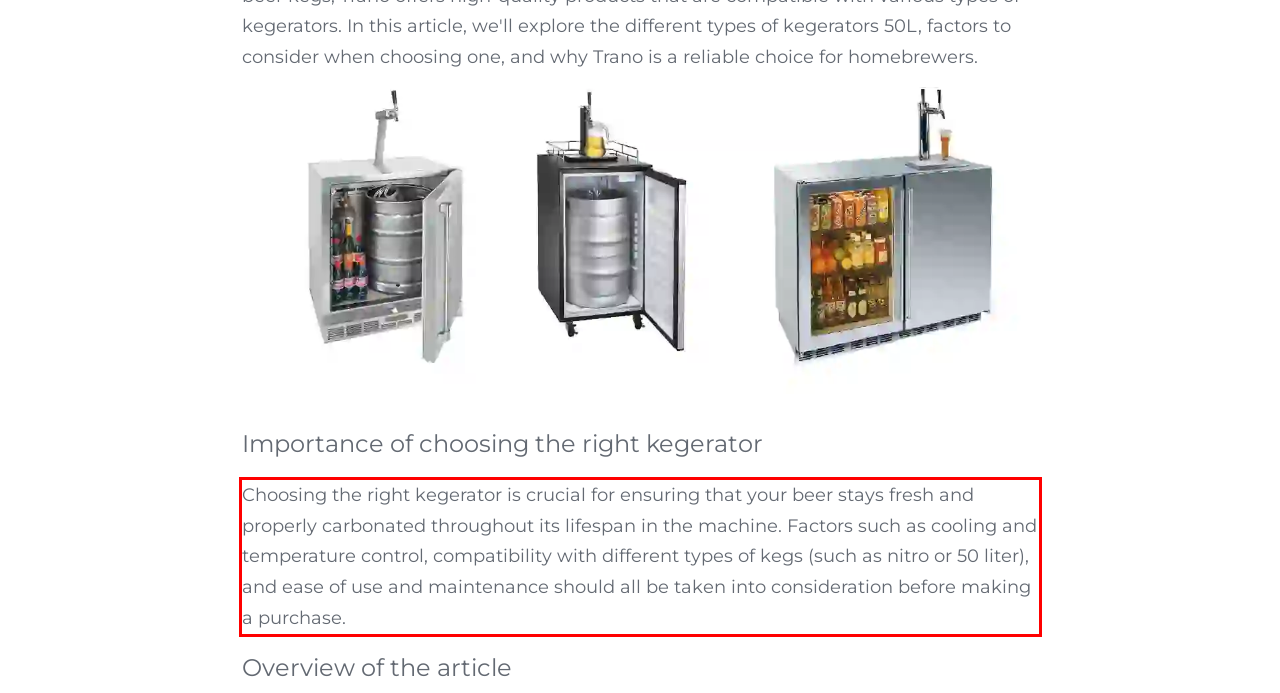Review the webpage screenshot provided, and perform OCR to extract the text from the red bounding box.

Choosing the right kegerator is crucial for ensuring that your beer stays fresh and properly carbonated throughout its lifespan in the machine. Factors such as cooling and temperature control, compatibility with different types of kegs (such as nitro or 50 liter), and ease of use and maintenance should all be taken into consideration before making a purchase.